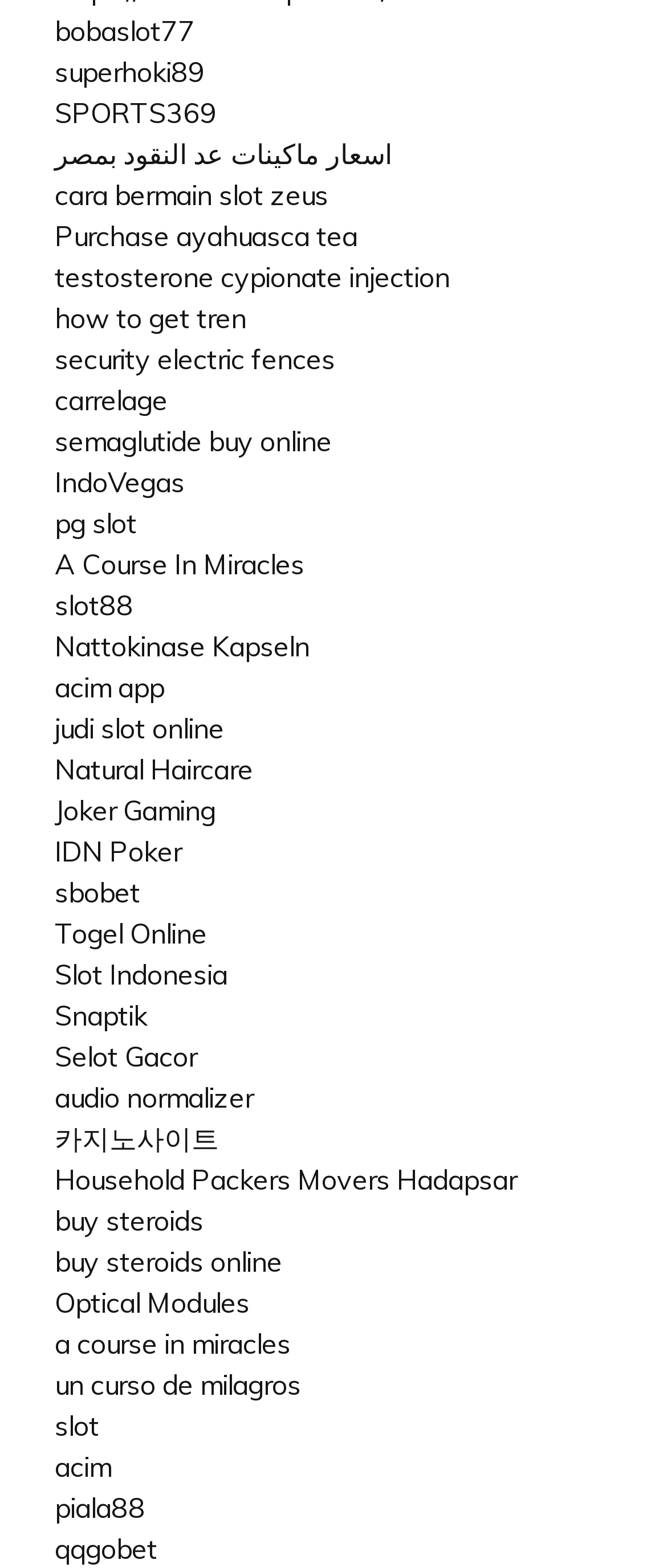Find and indicate the bounding box coordinates of the region you should select to follow the given instruction: "Explore the page for information on security electric fences".

[0.082, 0.218, 0.503, 0.24]